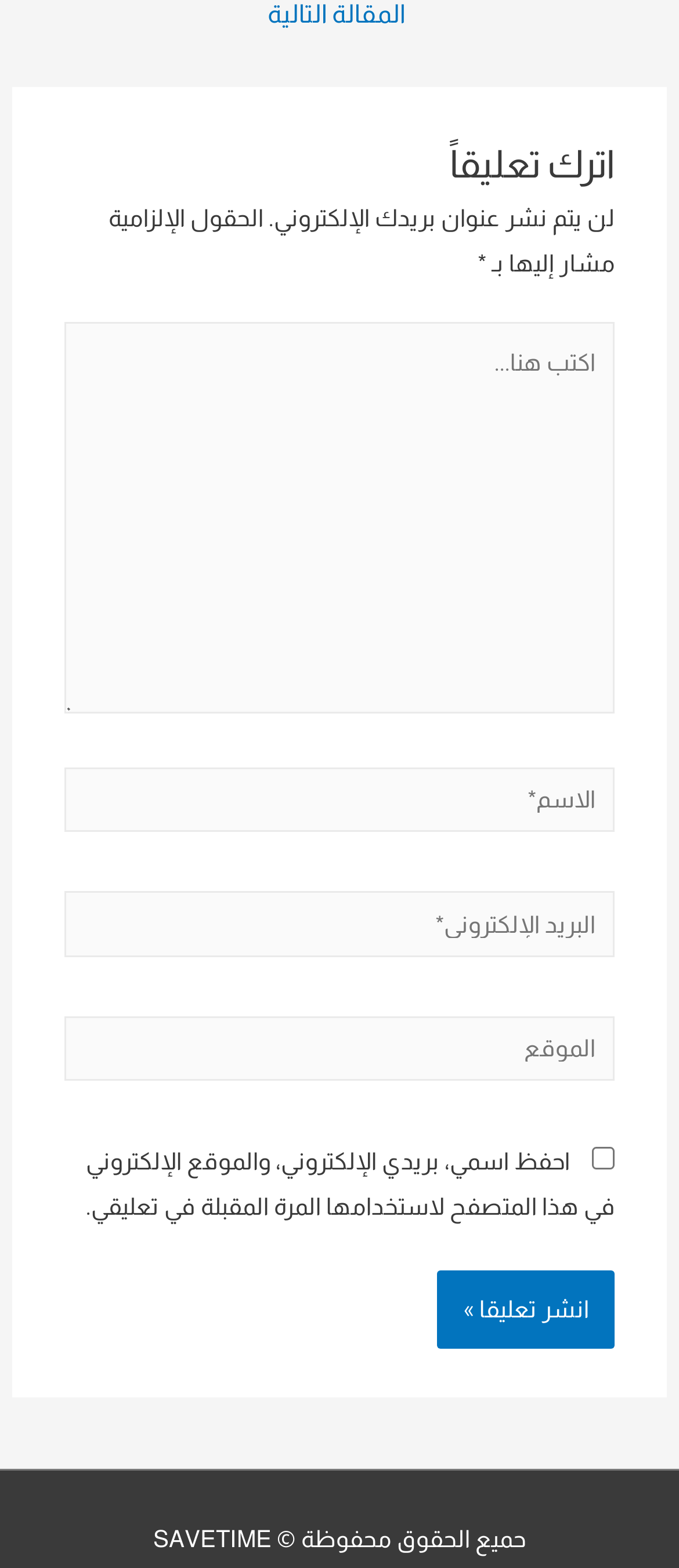What is the language of the webpage?
Can you offer a detailed and complete answer to this question?

The webpage contains Arabic text, such as 'اترك تعليقاً' and 'حميع الحقوق محفوظة © SAVETIME', which suggests that the language of the webpage is Arabic.